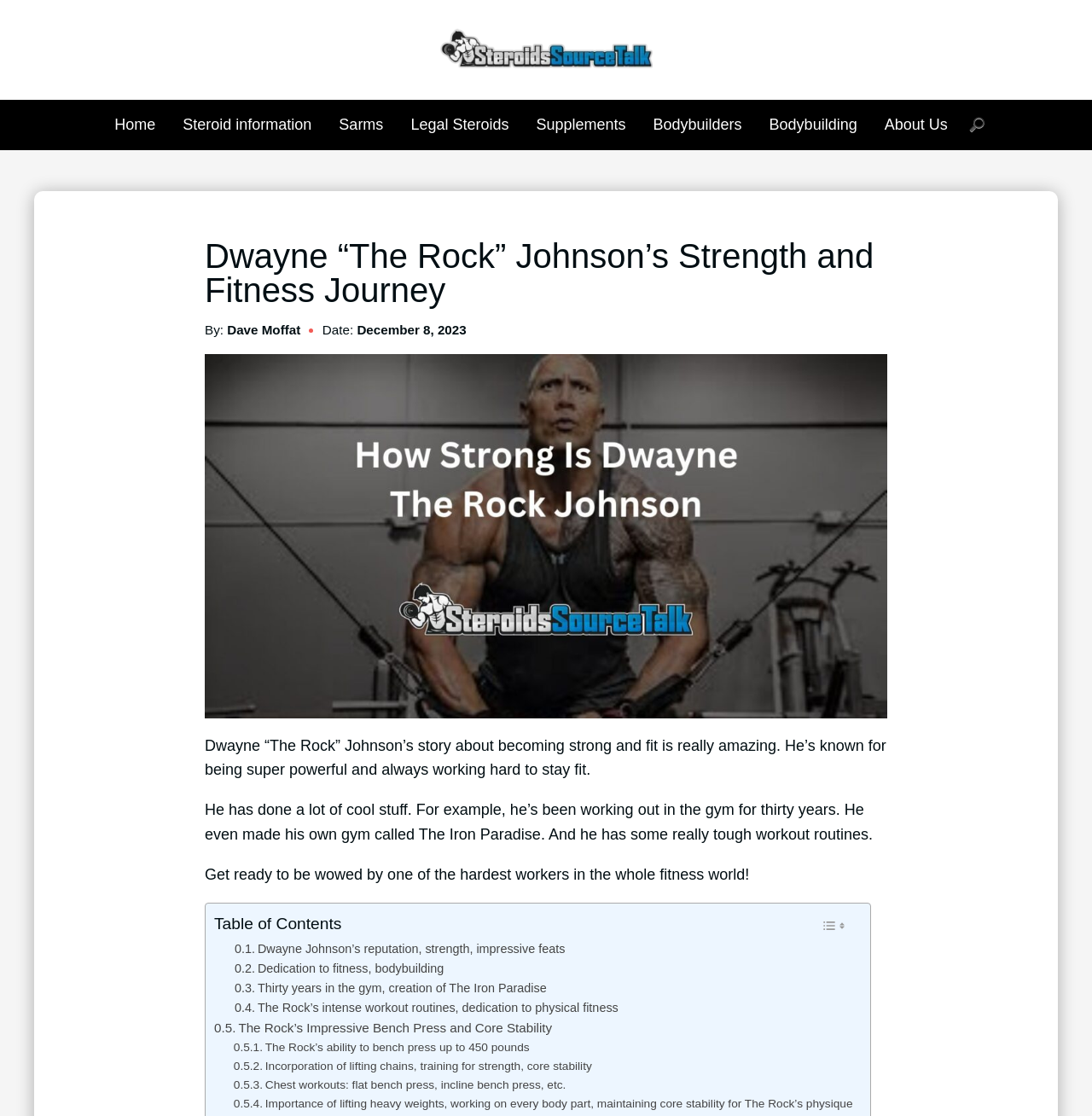How long has Dwayne Johnson been working out in the gym?
Offer a detailed and full explanation in response to the question.

According to the article, Dwayne Johnson has been working out in the gym for thirty years, which is mentioned in the text as one of his impressive feats.